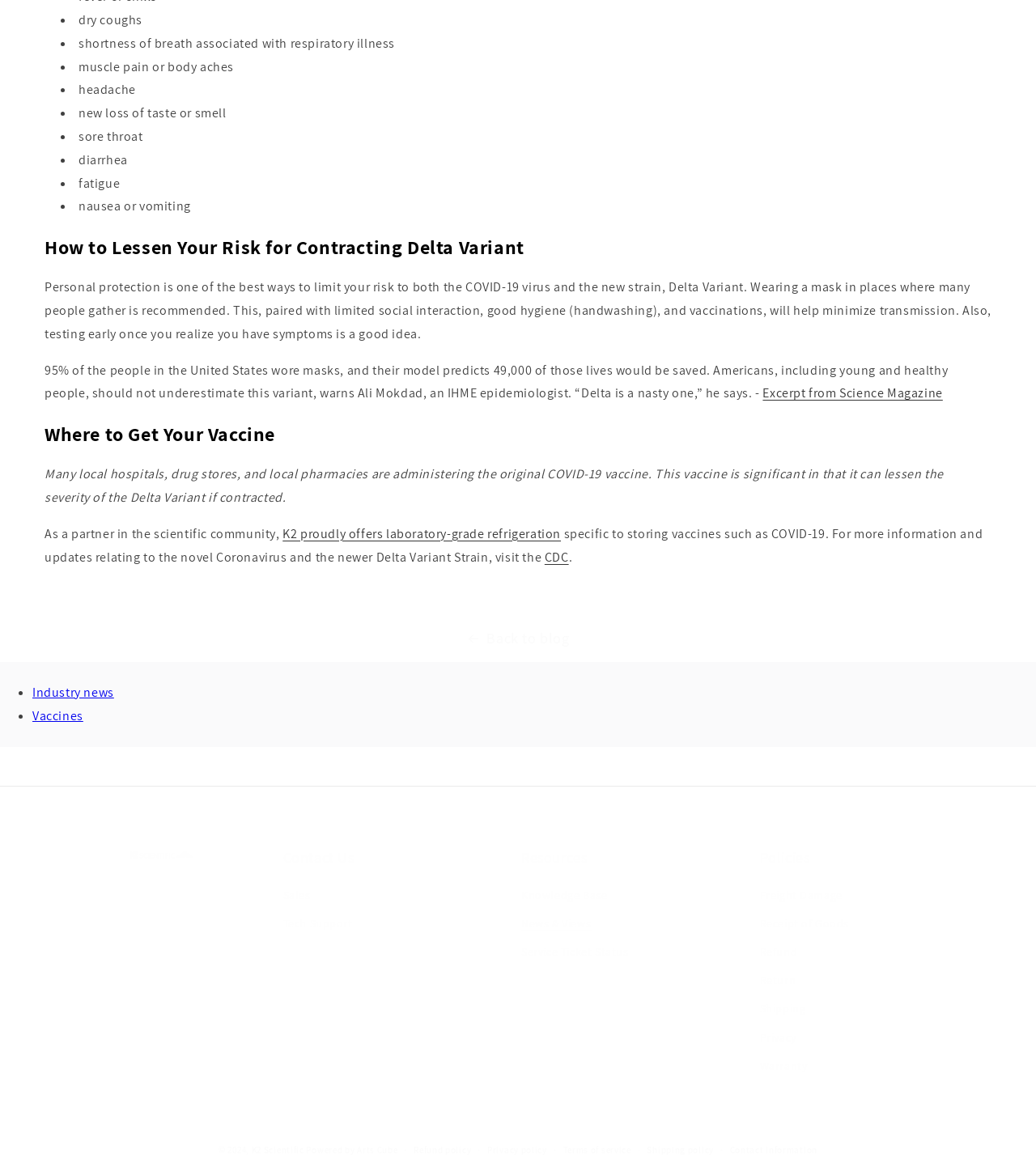Find the bounding box coordinates of the clickable element required to execute the following instruction: "Visit the CDC website". Provide the coordinates as four float numbers between 0 and 1, i.e., [left, top, right, bottom].

[0.526, 0.468, 0.549, 0.483]